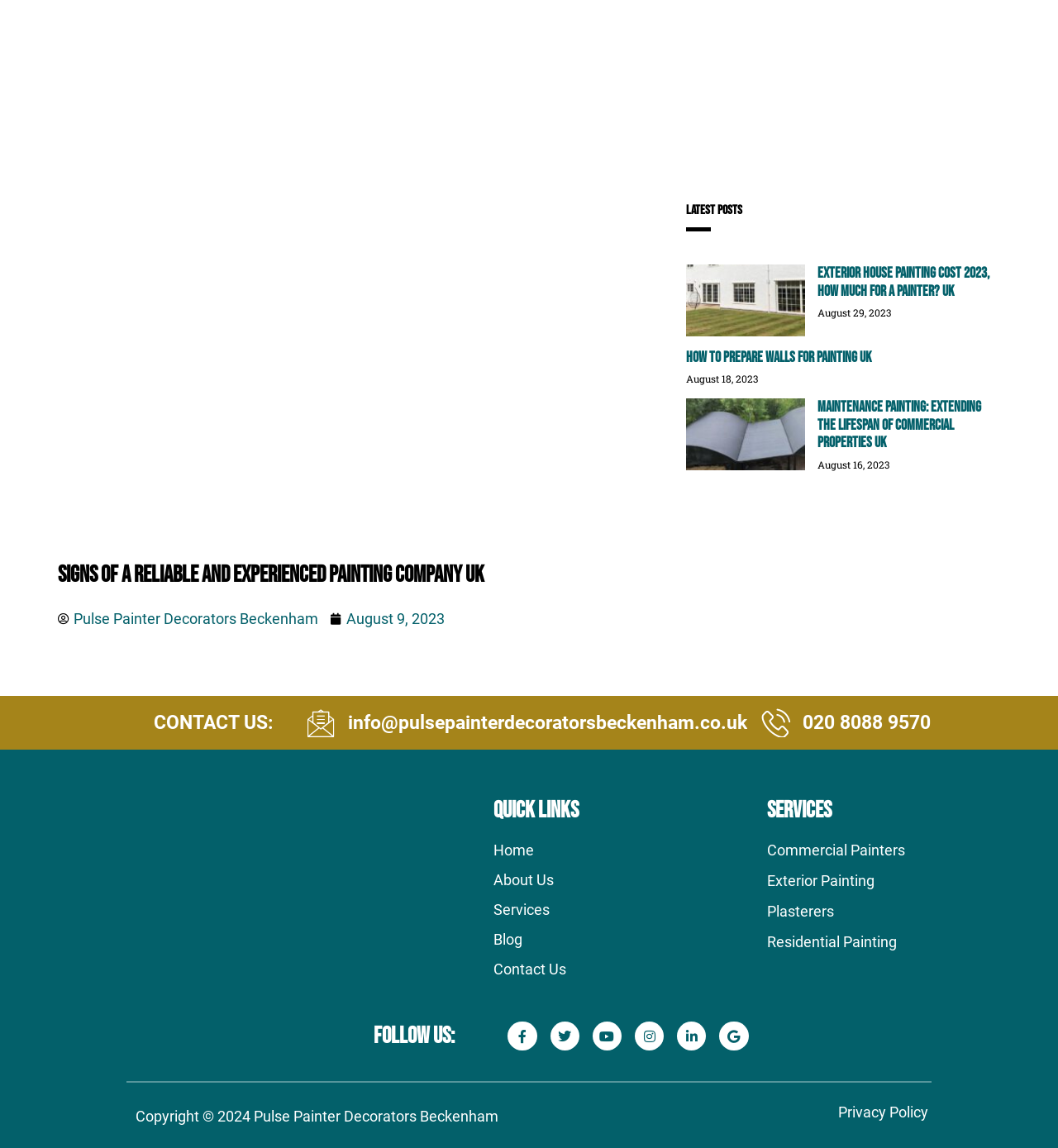Extract the bounding box coordinates for the UI element described as: "Pulse Painter Decorators Beckenham".

[0.055, 0.529, 0.301, 0.549]